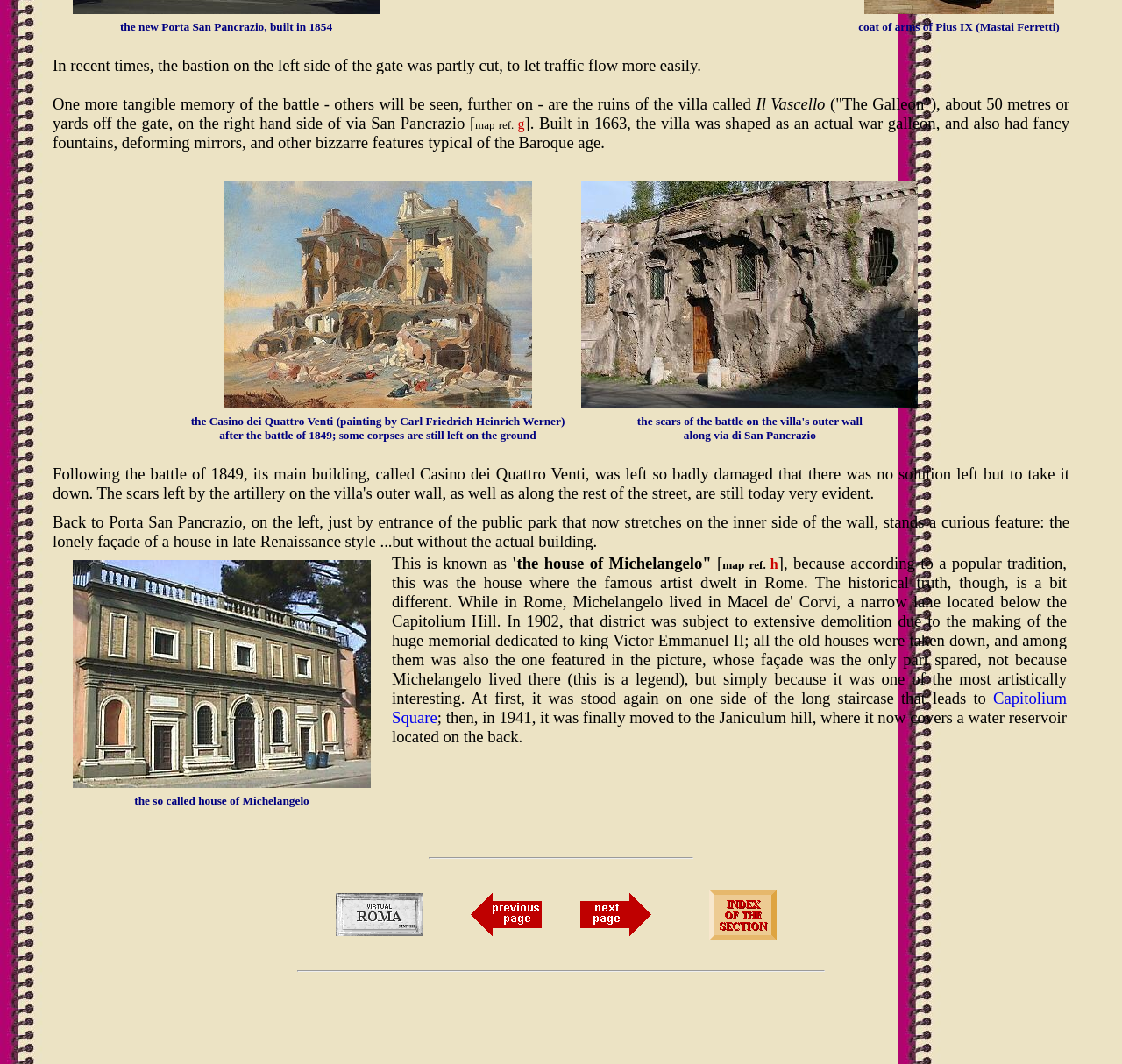Extract the bounding box of the UI element described as: "title="back to the MAIN INDEX"".

[0.284, 0.852, 0.393, 0.865]